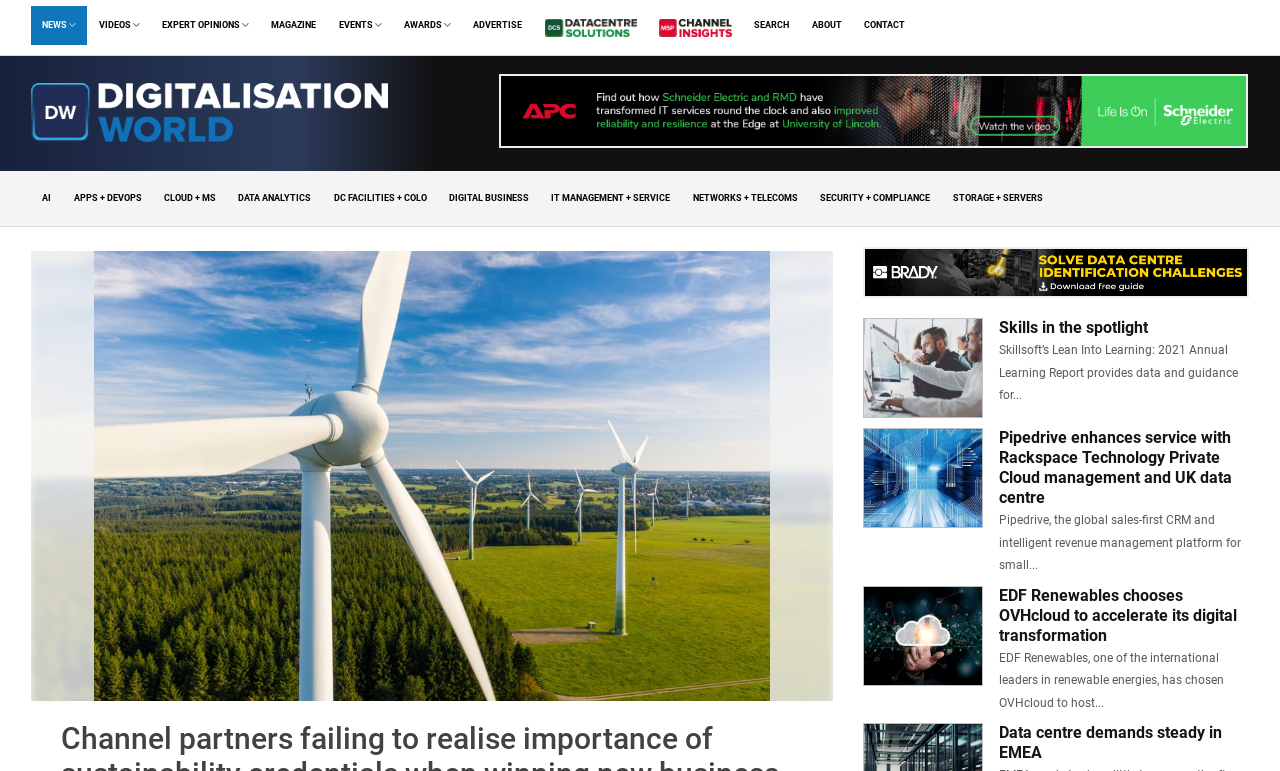Determine the bounding box coordinates of the area to click in order to meet this instruction: "Read the article about EDF Renewables".

[0.78, 0.76, 0.966, 0.836]